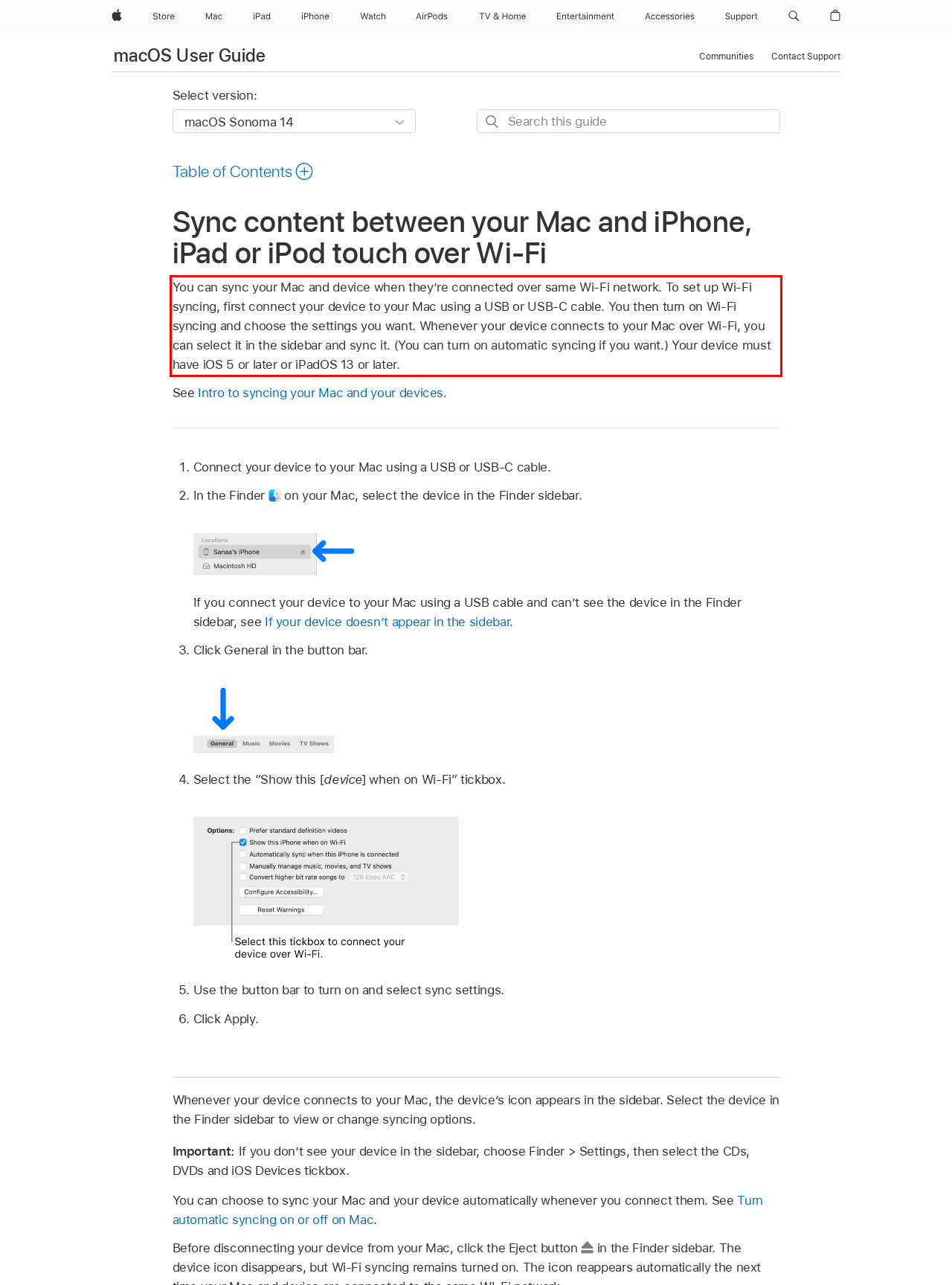Within the provided webpage screenshot, find the red rectangle bounding box and perform OCR to obtain the text content.

You can sync your Mac and device when they’re connected over same Wi-Fi network. To set up Wi-Fi syncing, first connect your device to your Mac using a USB or USB-C cable. You then turn on Wi-Fi syncing and choose the settings you want. Whenever your device connects to your Mac over Wi-Fi, you can select it in the sidebar and sync it. (You can turn on automatic syncing if you want.) Your device must have iOS 5 or later or iPadOS 13 or later.